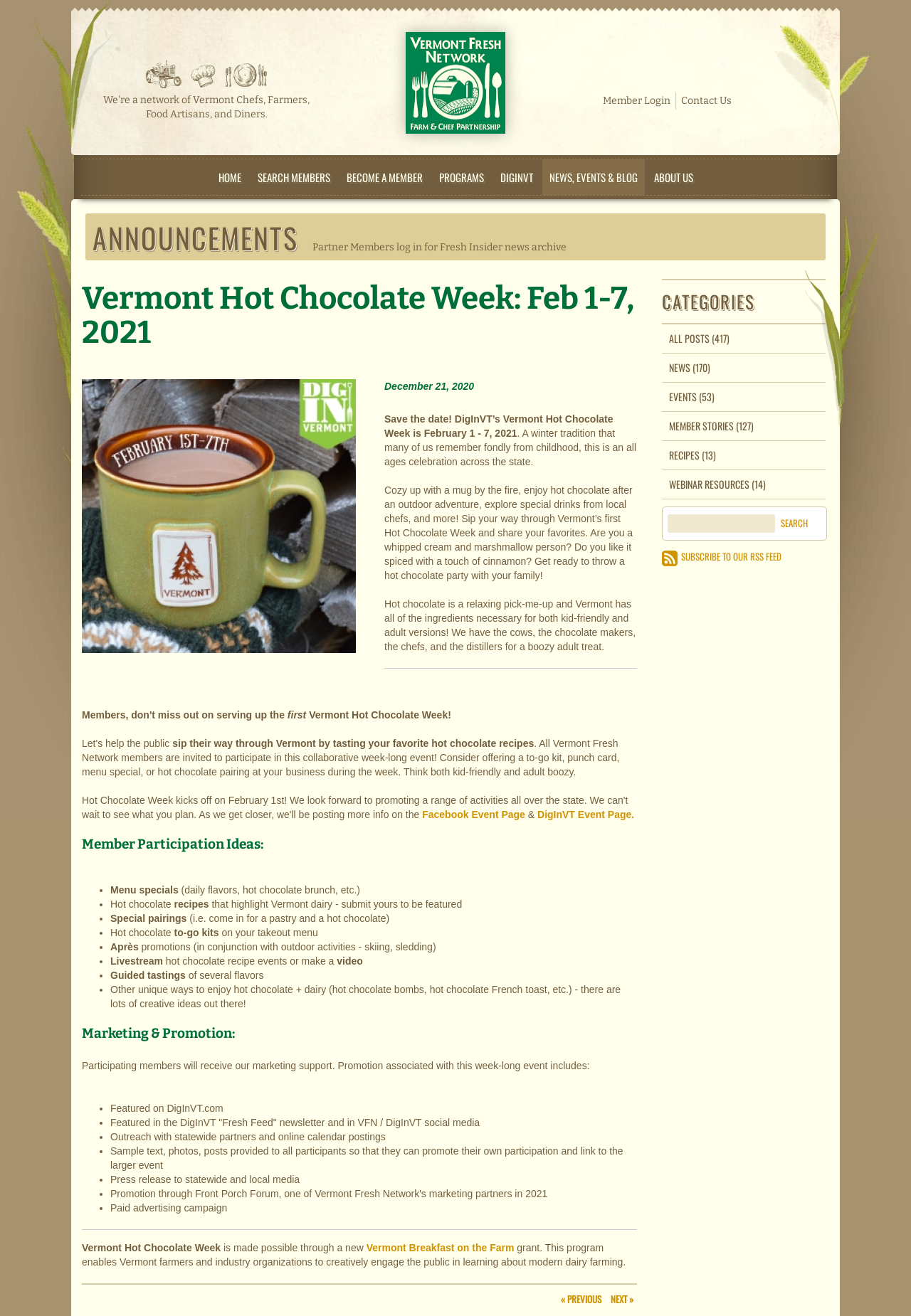Kindly determine the bounding box coordinates for the clickable area to achieve the given instruction: "Login as a member".

[0.656, 0.07, 0.741, 0.083]